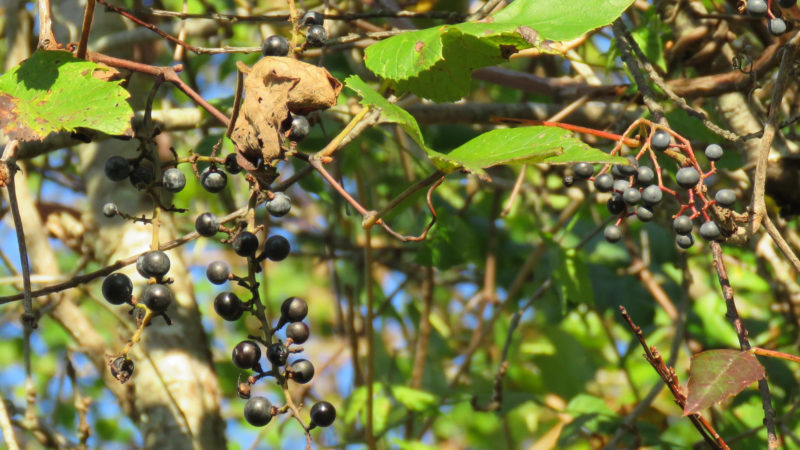Who took the photograph shown in the image?
With the help of the image, please provide a detailed response to the question.

The caption credits the photograph to Chance Hines, indicating that he is the photographer responsible for capturing the scene.